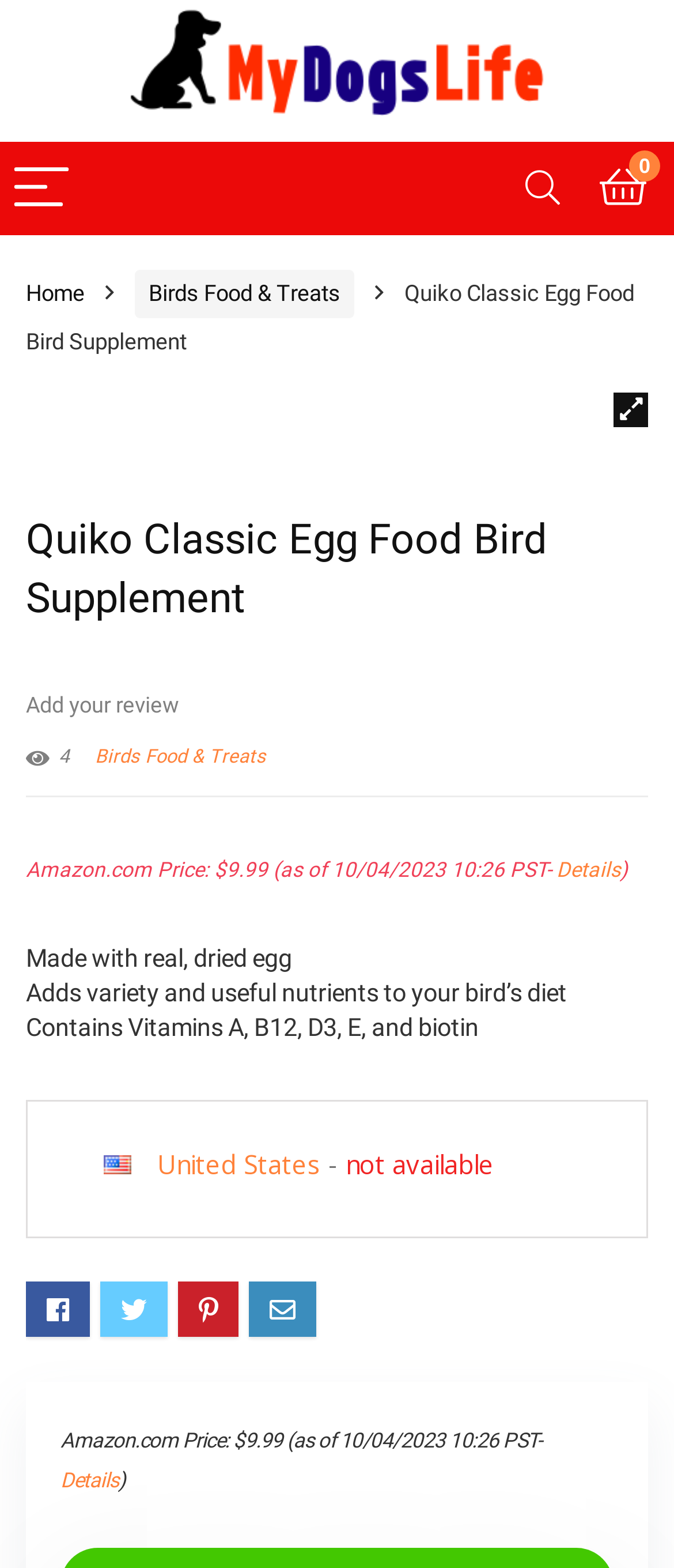Give a complete and precise description of the webpage's appearance.

This webpage is about Quiko Classic Egg Food Bird Supplement, a product for birds. At the top left, there is a logo image of "MyDogsLife" and a menu button next to it. On the top right, there is a search button and a cart icon with a number "0" inside. Below the logo, there are navigation links, including "Home" and "Birds Food & Treats".

The main content of the page is about the product, with a heading "Quiko Classic Egg Food Bird Supplement" and a figure below it. There is a call-to-action button "Add your review" and a link to "Birds Food & Treats" category.

The product description is divided into three paragraphs. The first paragraph states that the product is "Made with real, dried egg" and "Adds variety and useful nutrients to your bird's diet". The second paragraph mentions that it "Contains Vitamins A, B12, D3, E, and biotin". 

Below the product description, there is a section showing the price of the product on Amazon.com, which is $9.99 as of 10/04/2023 10:26 PST. There is also a link to "Details" and a flag icon indicating the product is available in the United States.